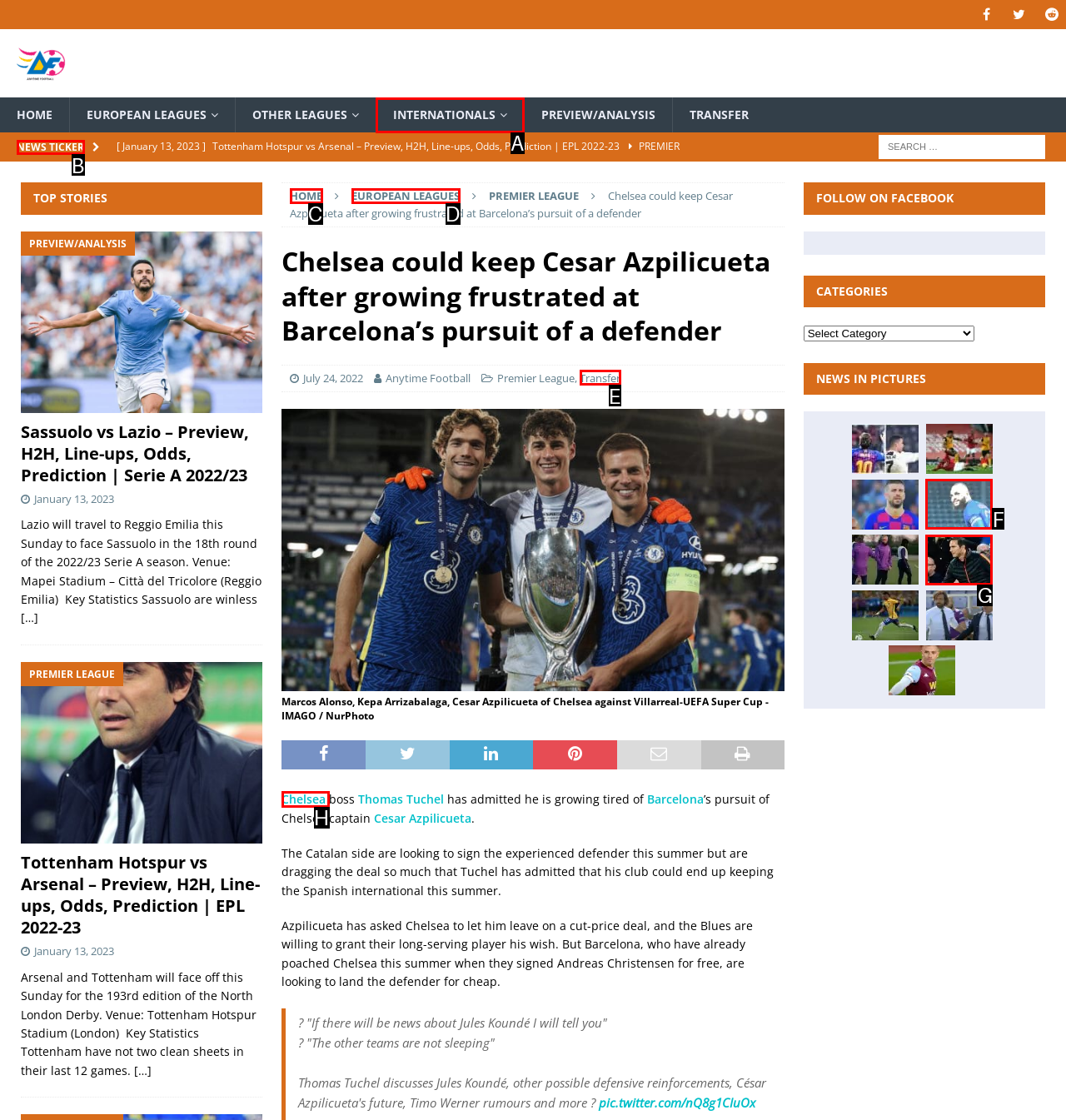Identify the correct option to click in order to accomplish the task: Click on the news ticker Provide your answer with the letter of the selected choice.

B